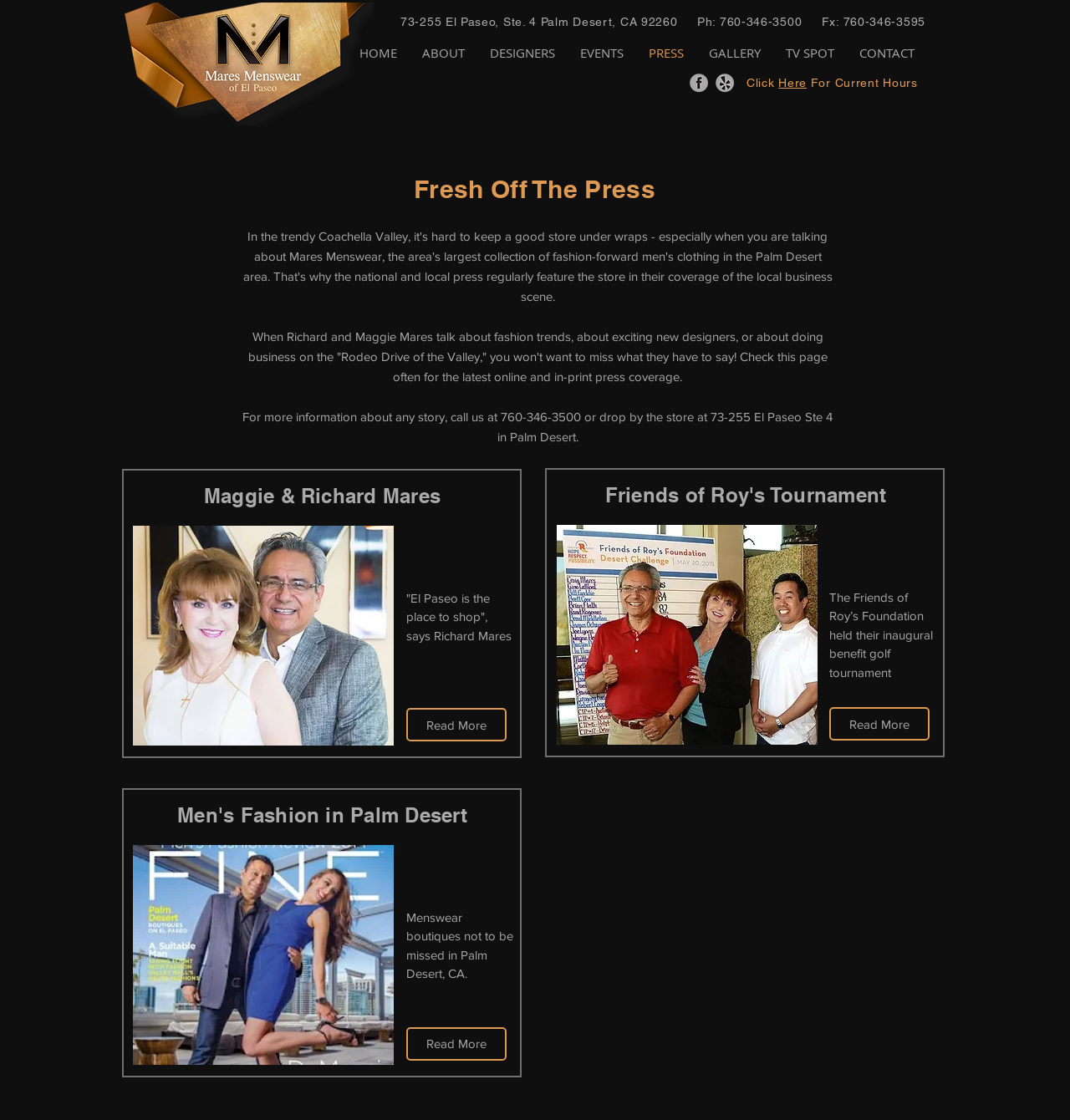How many 'Read More' links are on the page?
Look at the image and respond with a single word or a short phrase.

3